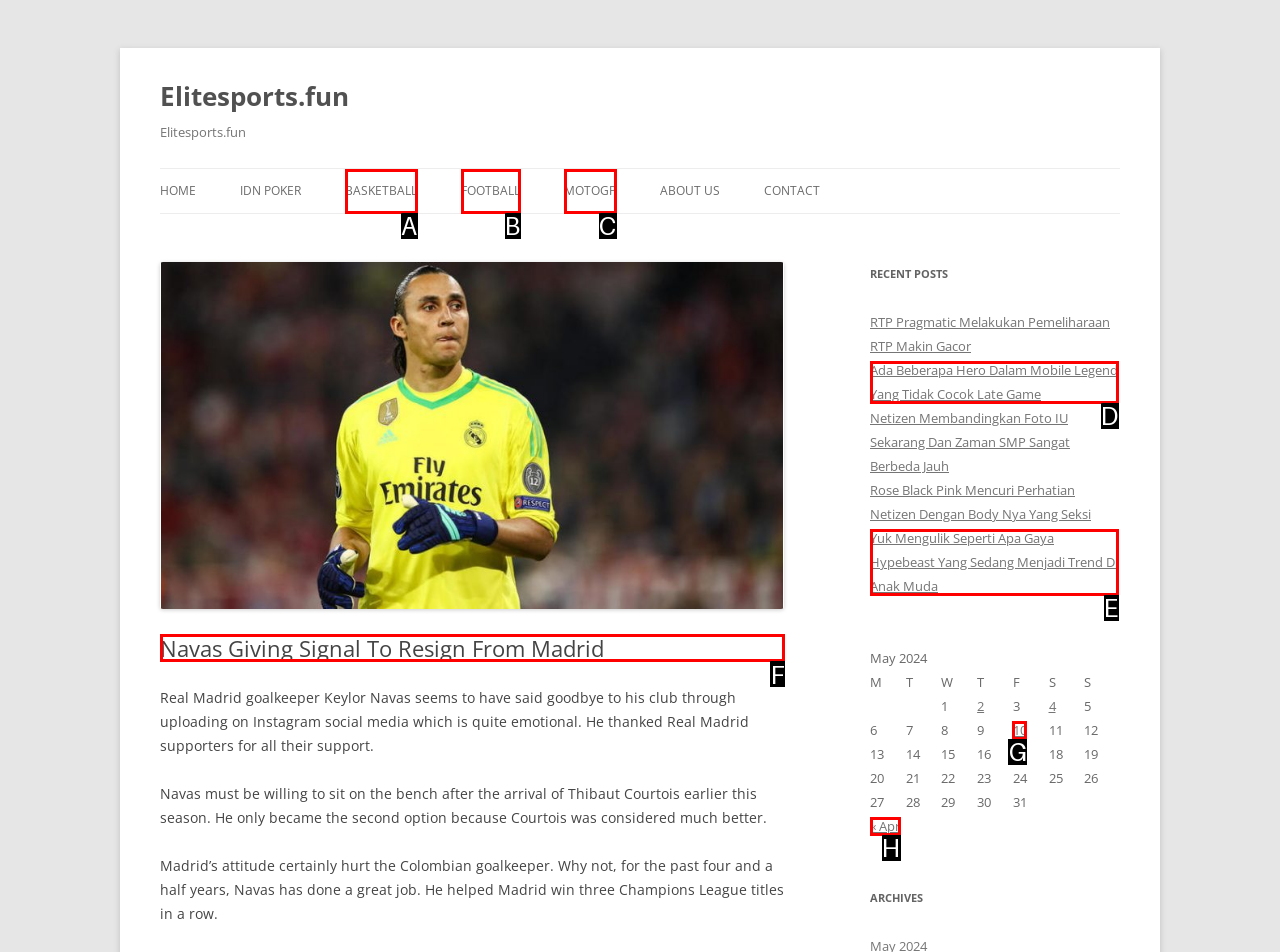Select the correct HTML element to complete the following task: Read the article about Navas Giving Signal To Resign From Madrid
Provide the letter of the choice directly from the given options.

F